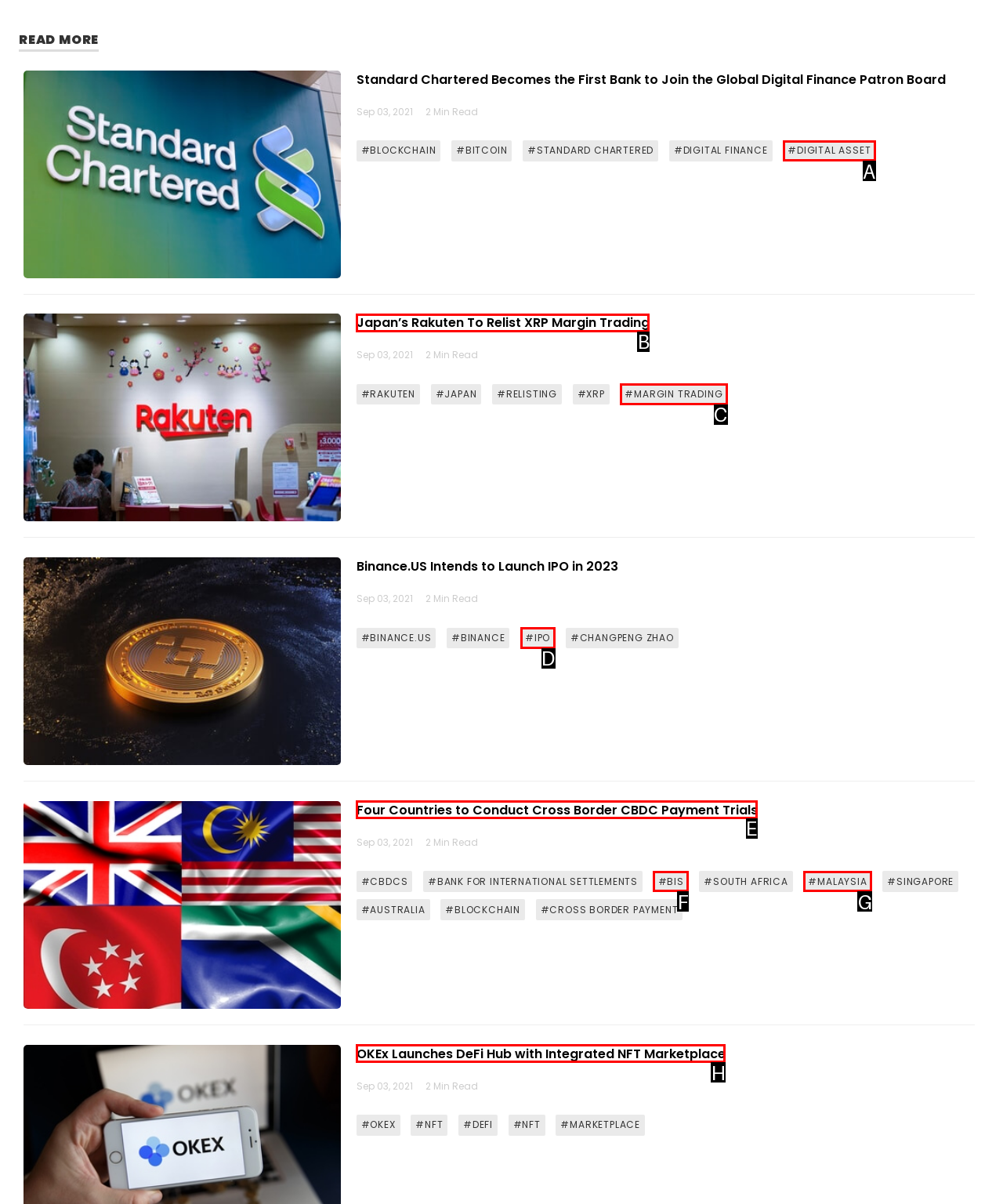Tell me the letter of the UI element to click in order to accomplish the following task: Read the article 'Seven technologies to watch in 2024 | Nature'
Answer with the letter of the chosen option from the given choices directly.

None